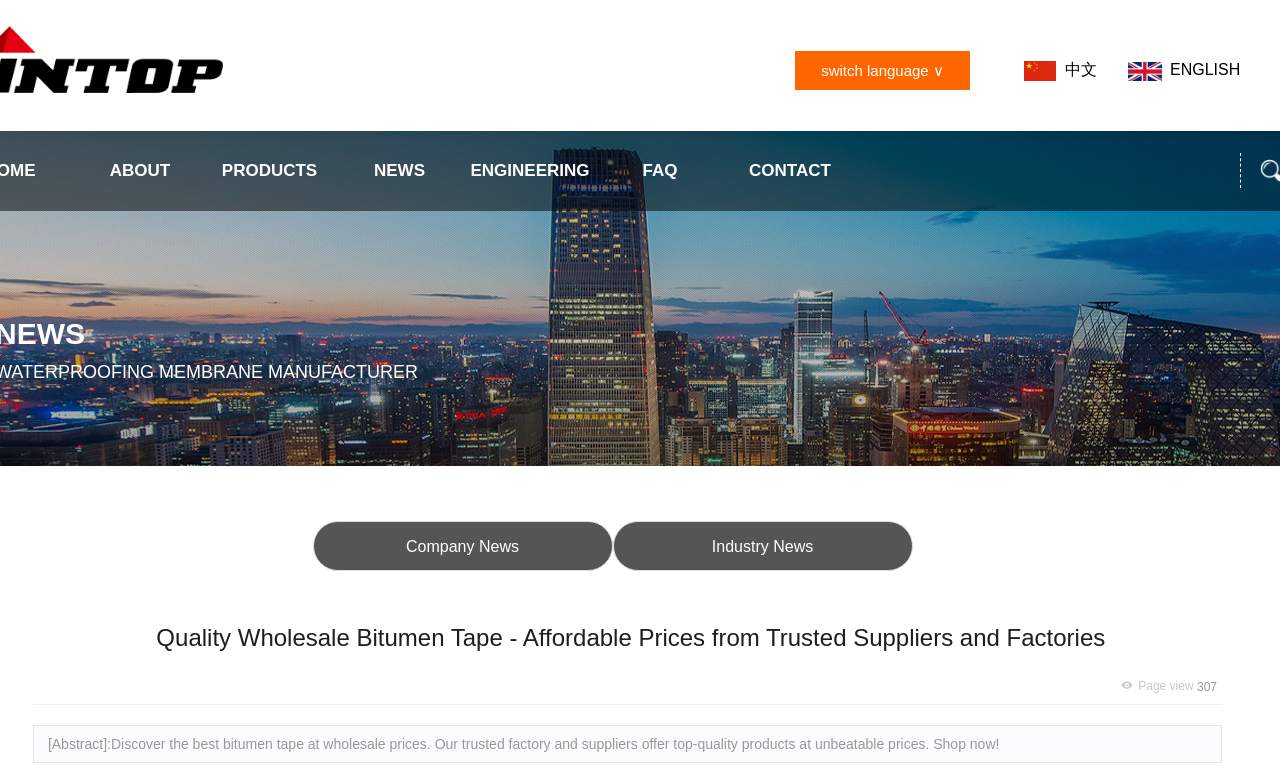What language options are available?
Look at the image and answer with only one word or phrase.

CN, ENGLISH